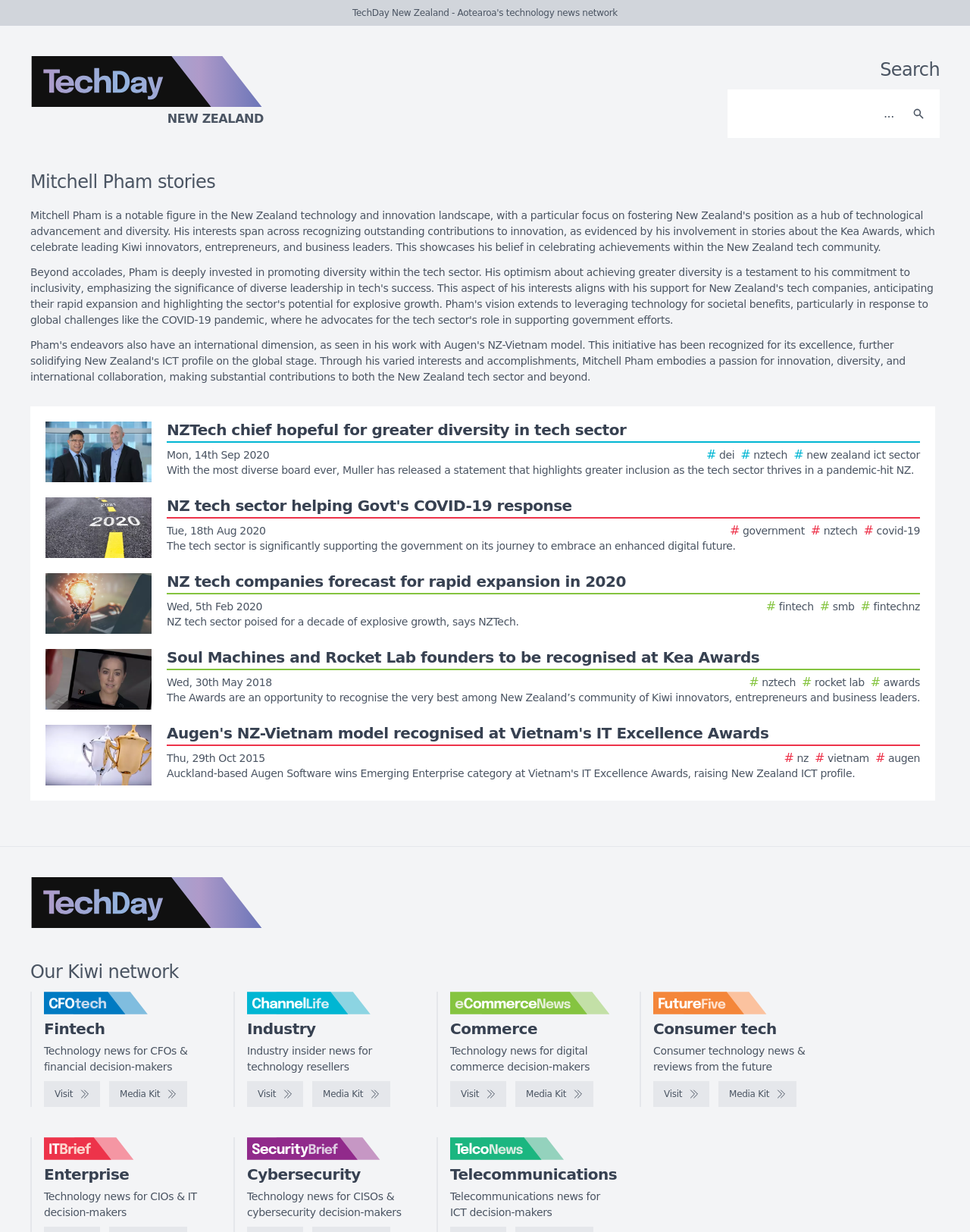What is the logo on the top left corner?
Using the visual information, reply with a single word or short phrase.

TechDay New Zealand logo